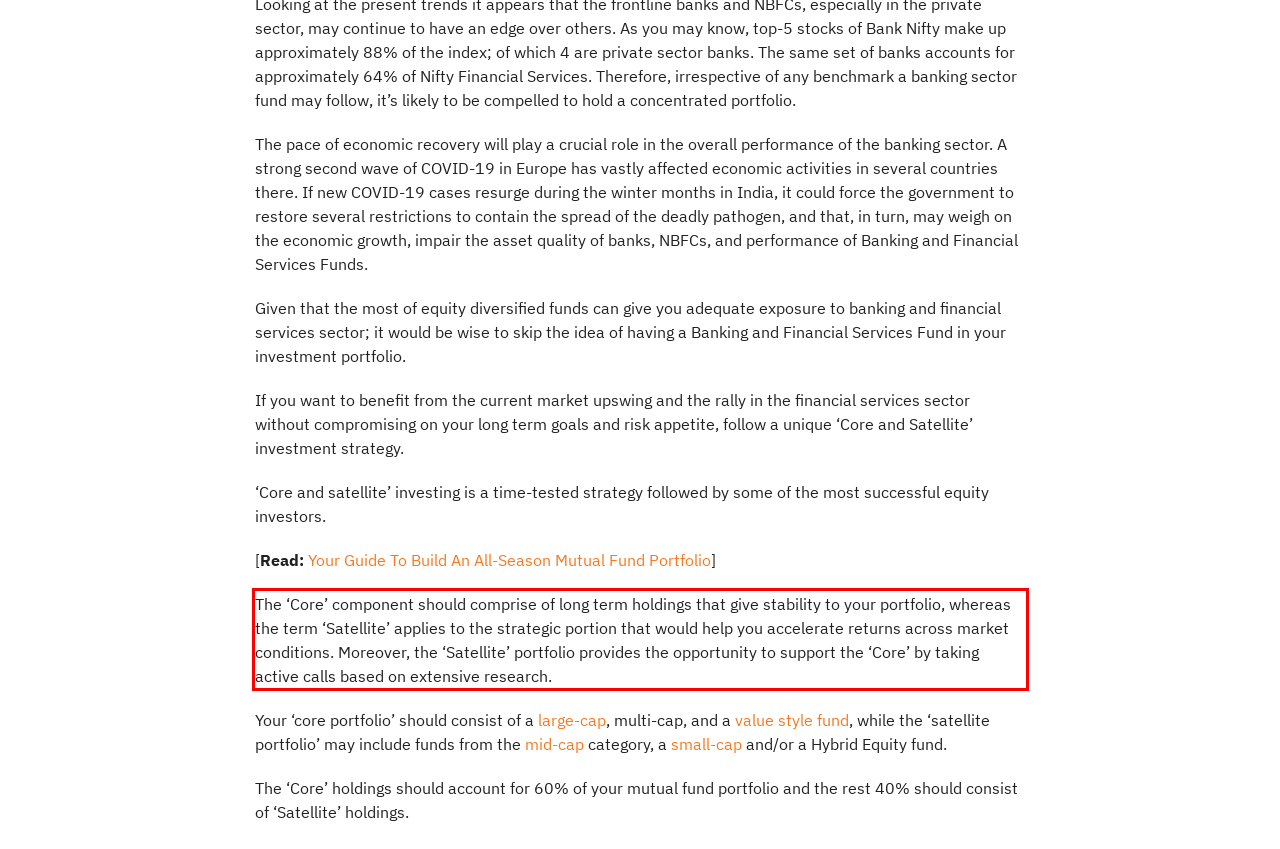Within the screenshot of a webpage, identify the red bounding box and perform OCR to capture the text content it contains.

The ‘Core’ component should comprise of long term holdings that give stability to your portfolio, whereas the term ‘Satellite’ applies to the strategic portion that would help you accelerate returns across market conditions. Moreover, the ‘Satellite’ portfolio provides the opportunity to support the ‘Core’ by taking active calls based on extensive research.